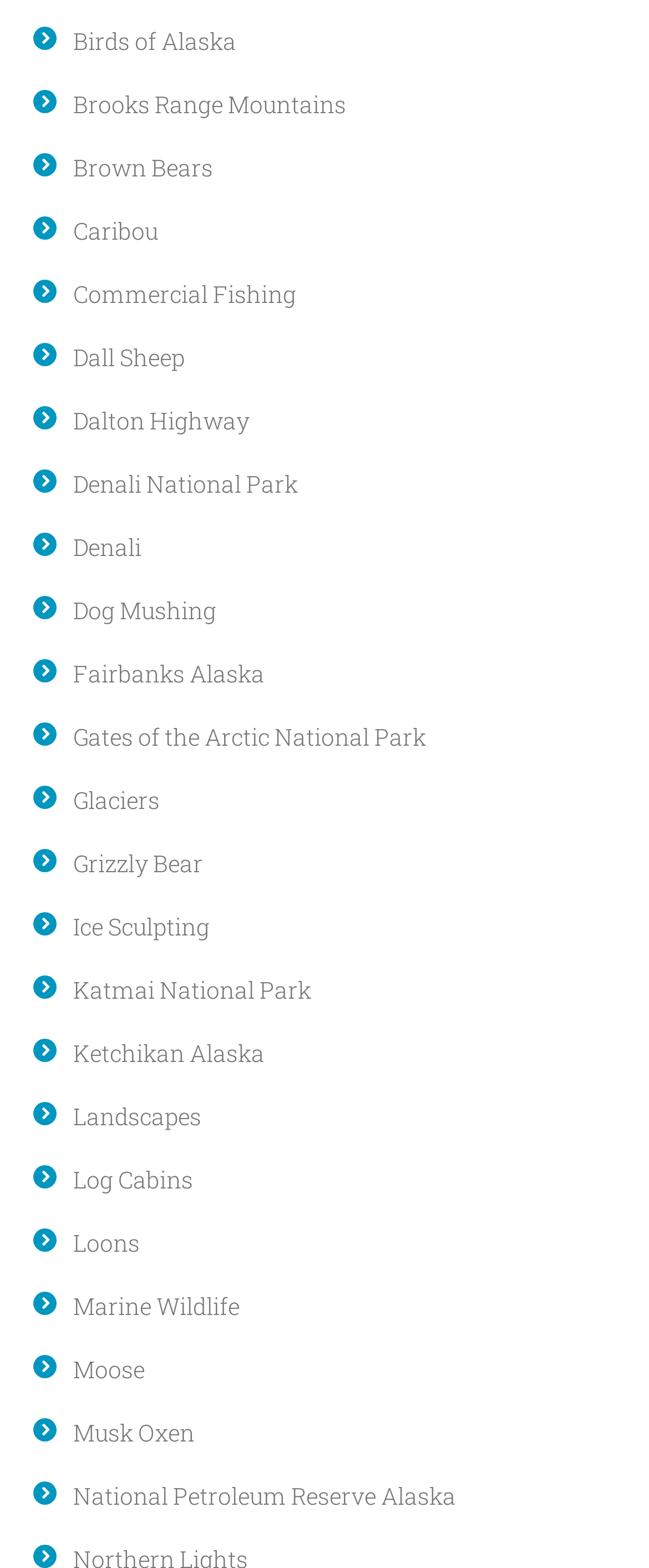Respond concisely with one word or phrase to the following query:
How many links are related to national parks?

3